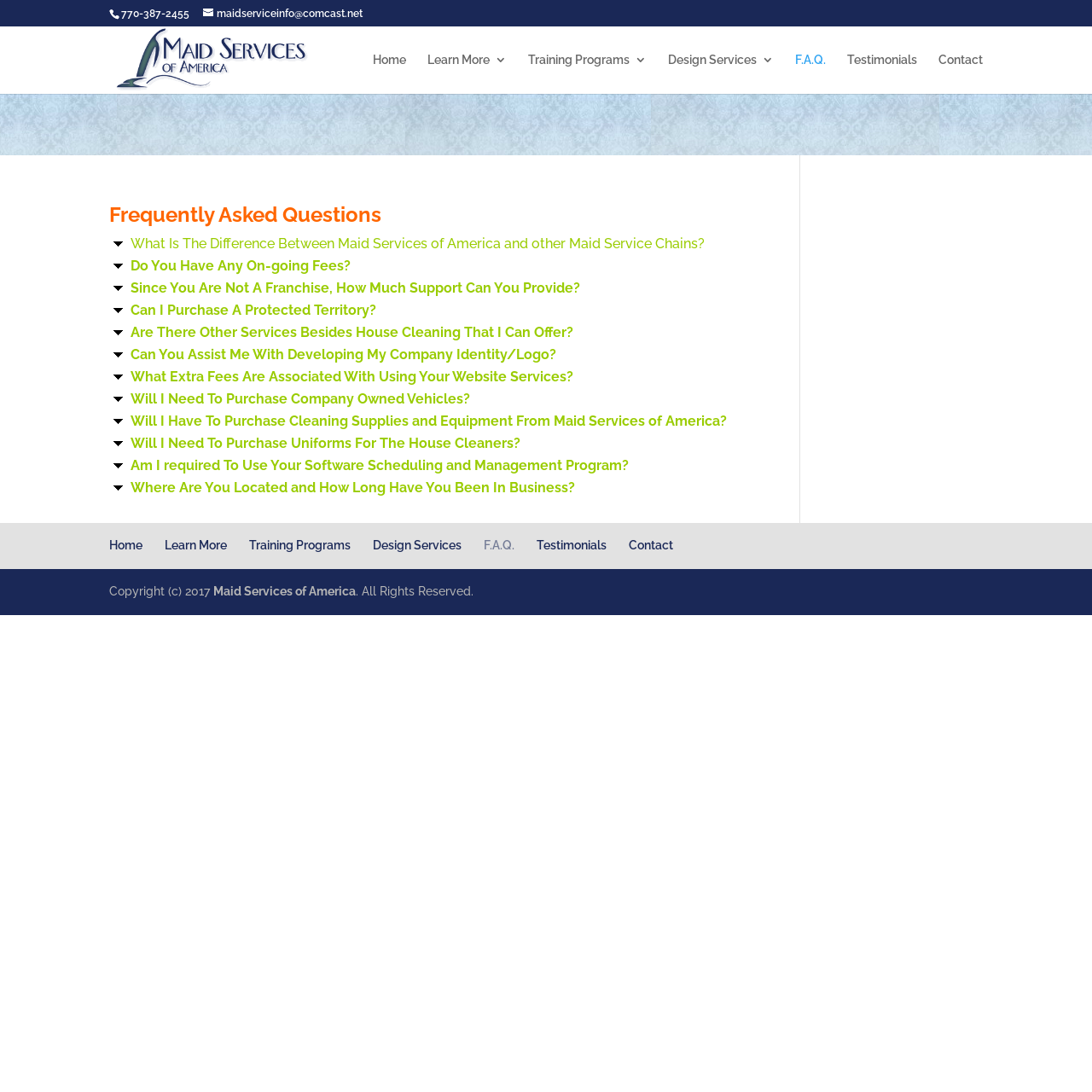Identify the bounding box of the UI component described as: "Testimonials".

[0.776, 0.049, 0.84, 0.086]